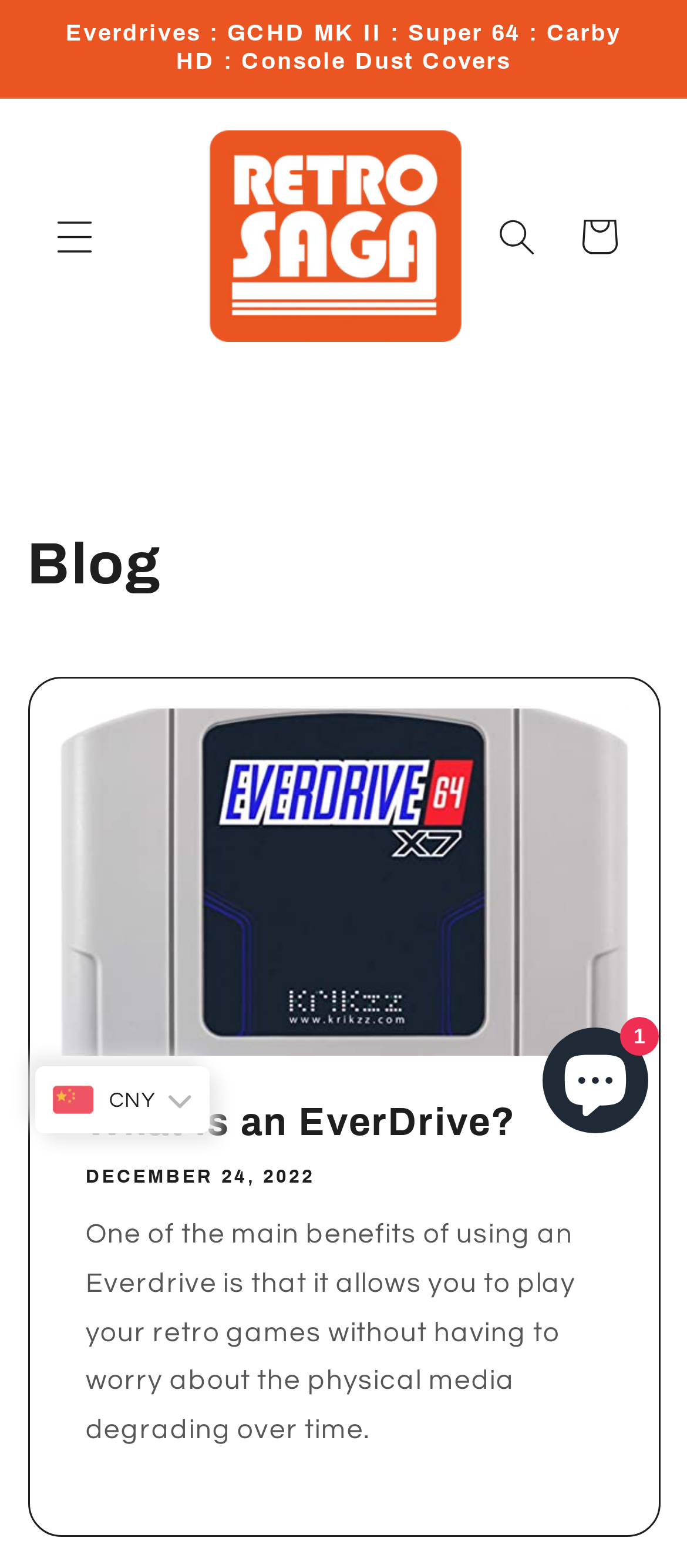Can you look at the image and give a comprehensive answer to the question:
What is the name of the online store?

I determined the name of the online store by looking at the link 'Retro Saga' and the image with the same title, which suggests that Retro Saga is the name of the online store.